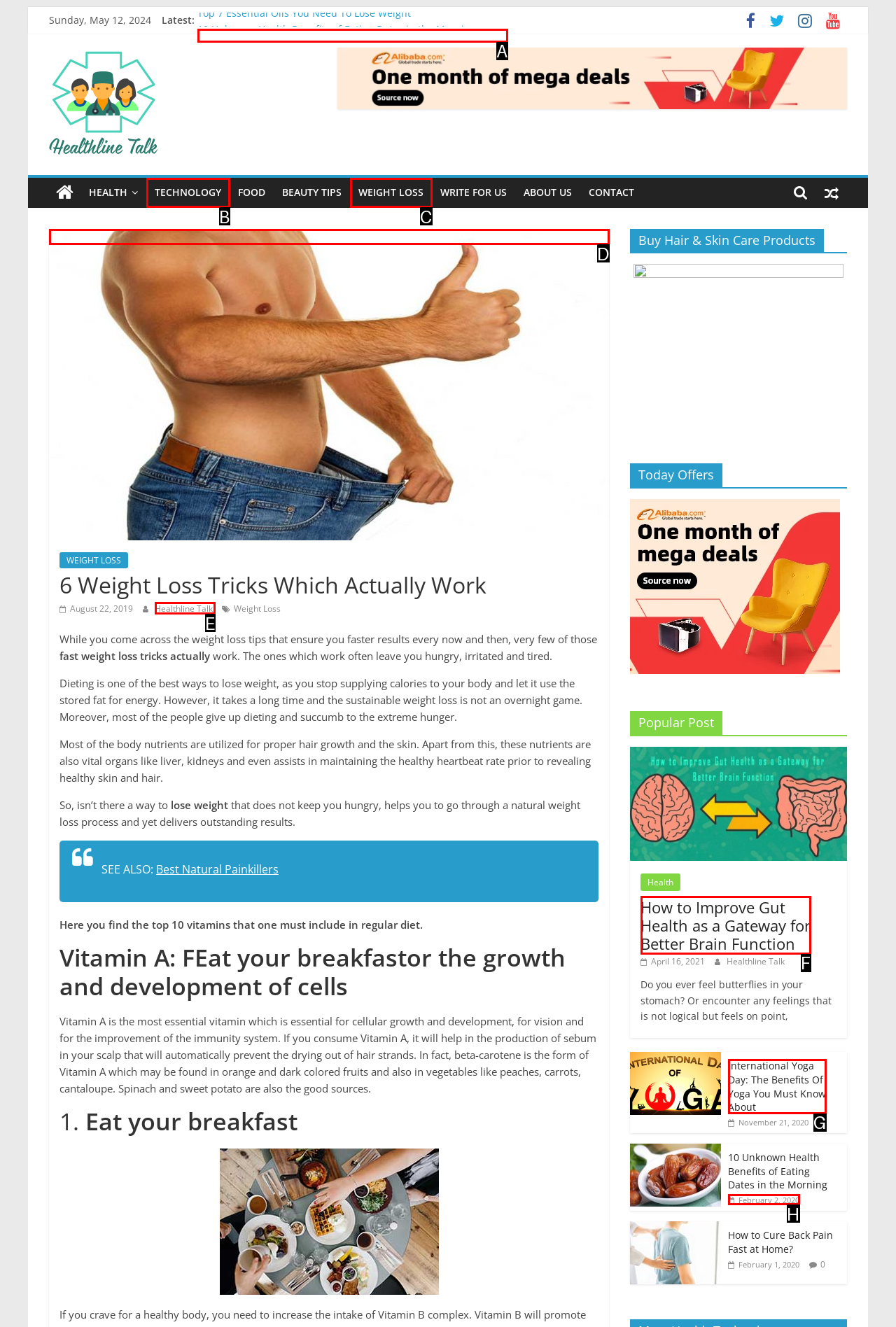Identify the HTML element that best fits the description: Technology. Respond with the letter of the corresponding element.

B